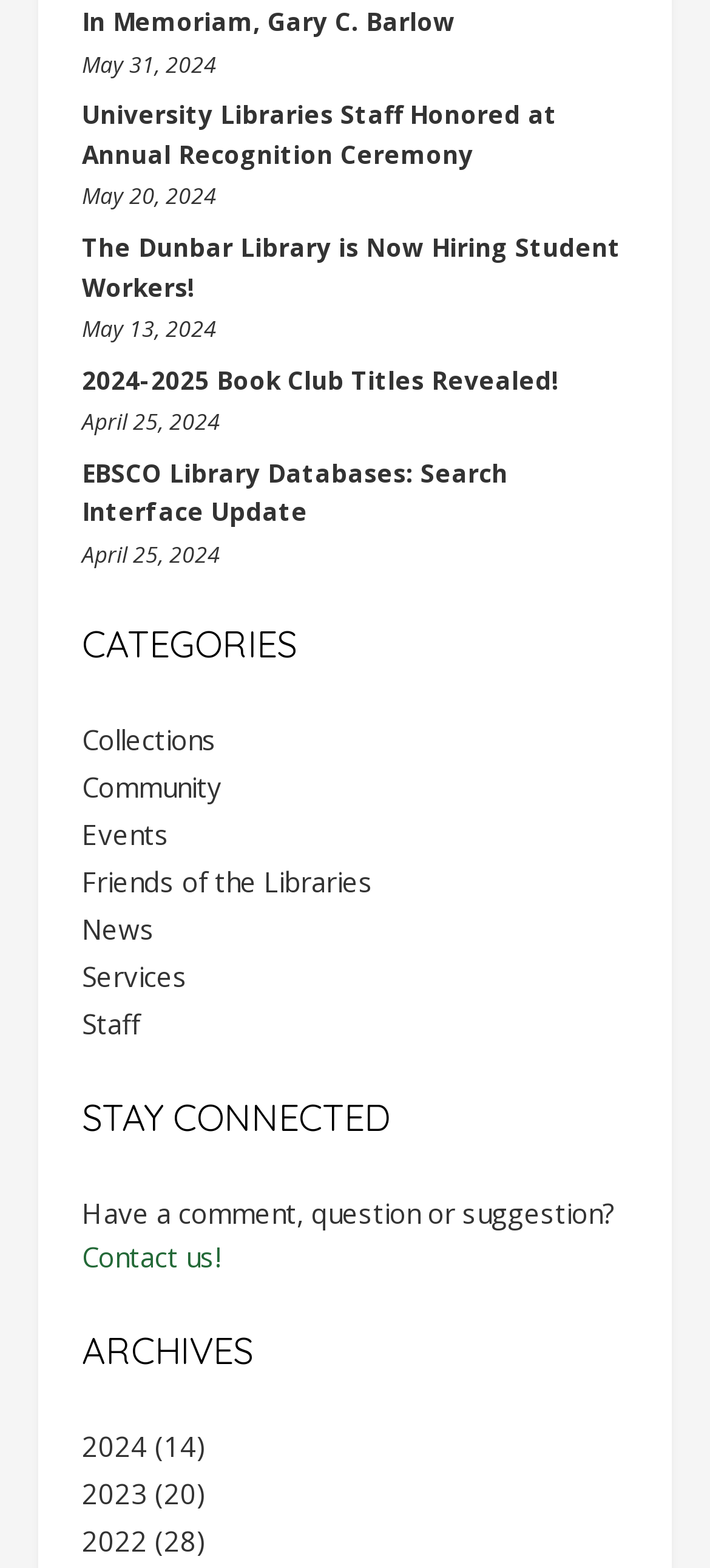Please determine the bounding box coordinates of the element to click on in order to accomplish the following task: "View 2024 archives". Ensure the coordinates are four float numbers ranging from 0 to 1, i.e., [left, top, right, bottom].

[0.115, 0.911, 0.208, 0.934]